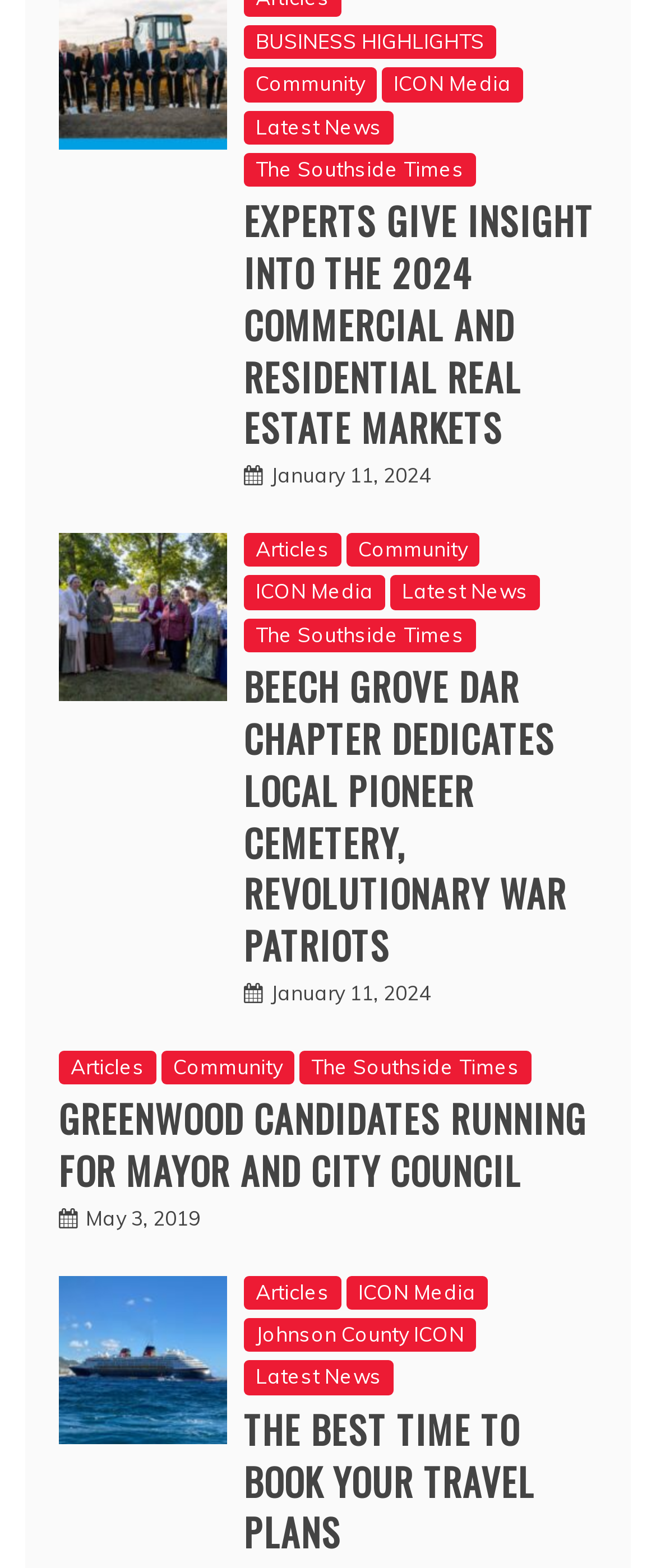Identify the bounding box coordinates of the section to be clicked to complete the task described by the following instruction: "View the latest news". The coordinates should be four float numbers between 0 and 1, formatted as [left, top, right, bottom].

[0.372, 0.07, 0.6, 0.092]